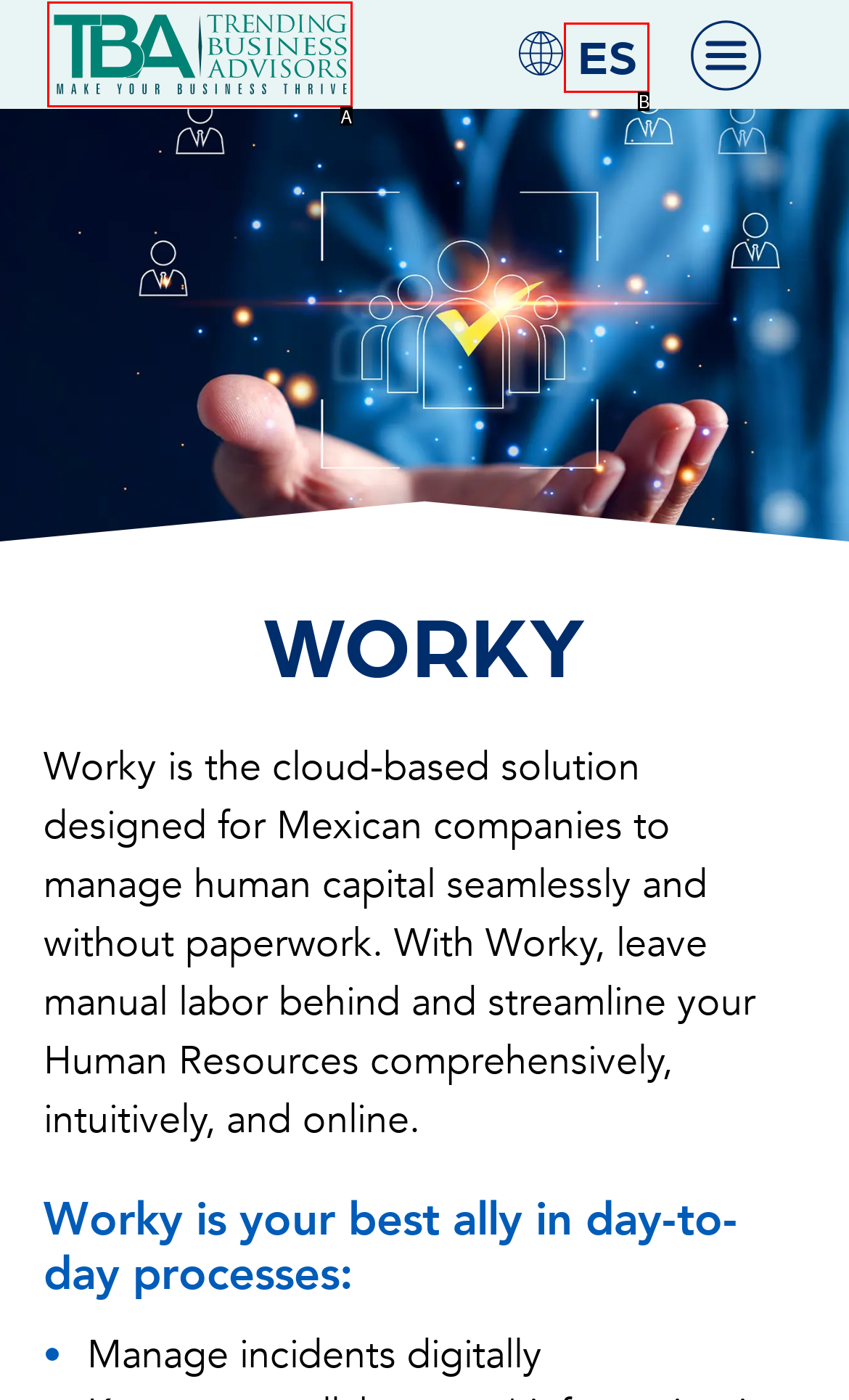Tell me which one HTML element best matches the description: parent_node: ES
Answer with the option's letter from the given choices directly.

A